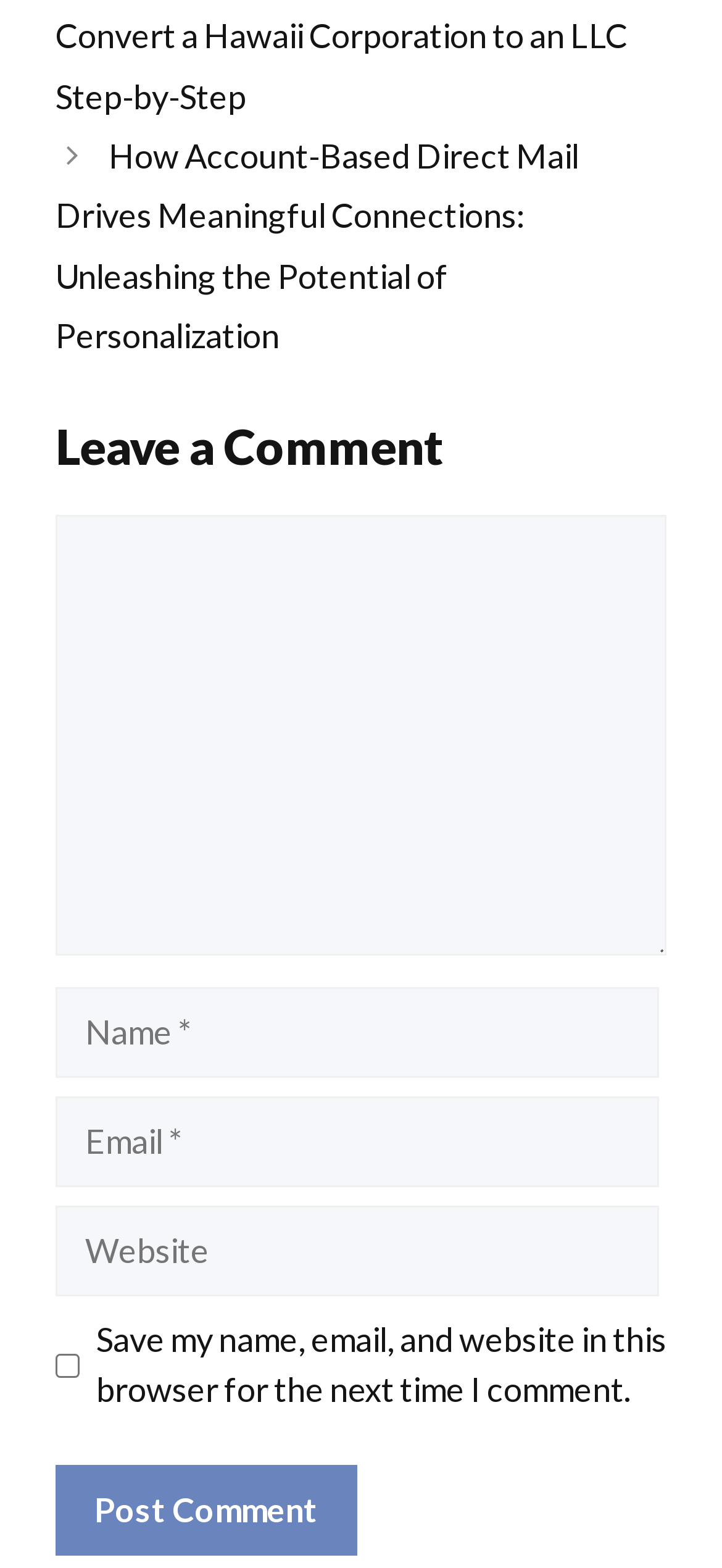What is the purpose of the textboxes?
Provide an in-depth and detailed answer to the question.

The textboxes are labeled as 'Comment', 'Name', 'Email', and 'Website', which suggests that they are used to input information related to leaving a comment on the webpage. The 'required: True' attribute for the 'Comment', 'Name', and 'Email' textboxes implies that this information is necessary to submit a comment.